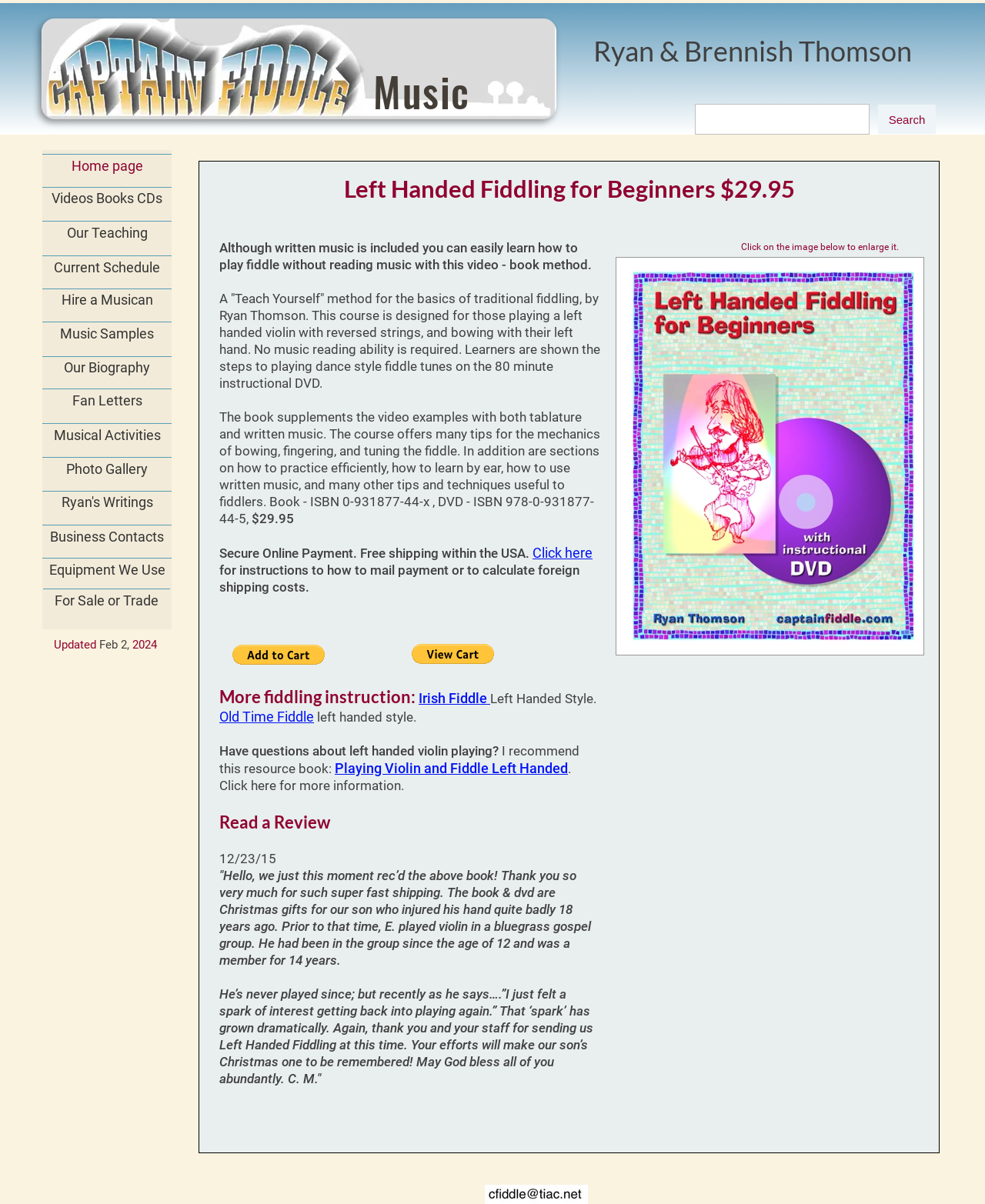What is the main heading displayed on the webpage? Please provide the text.

Ryan & Brennish Thomson